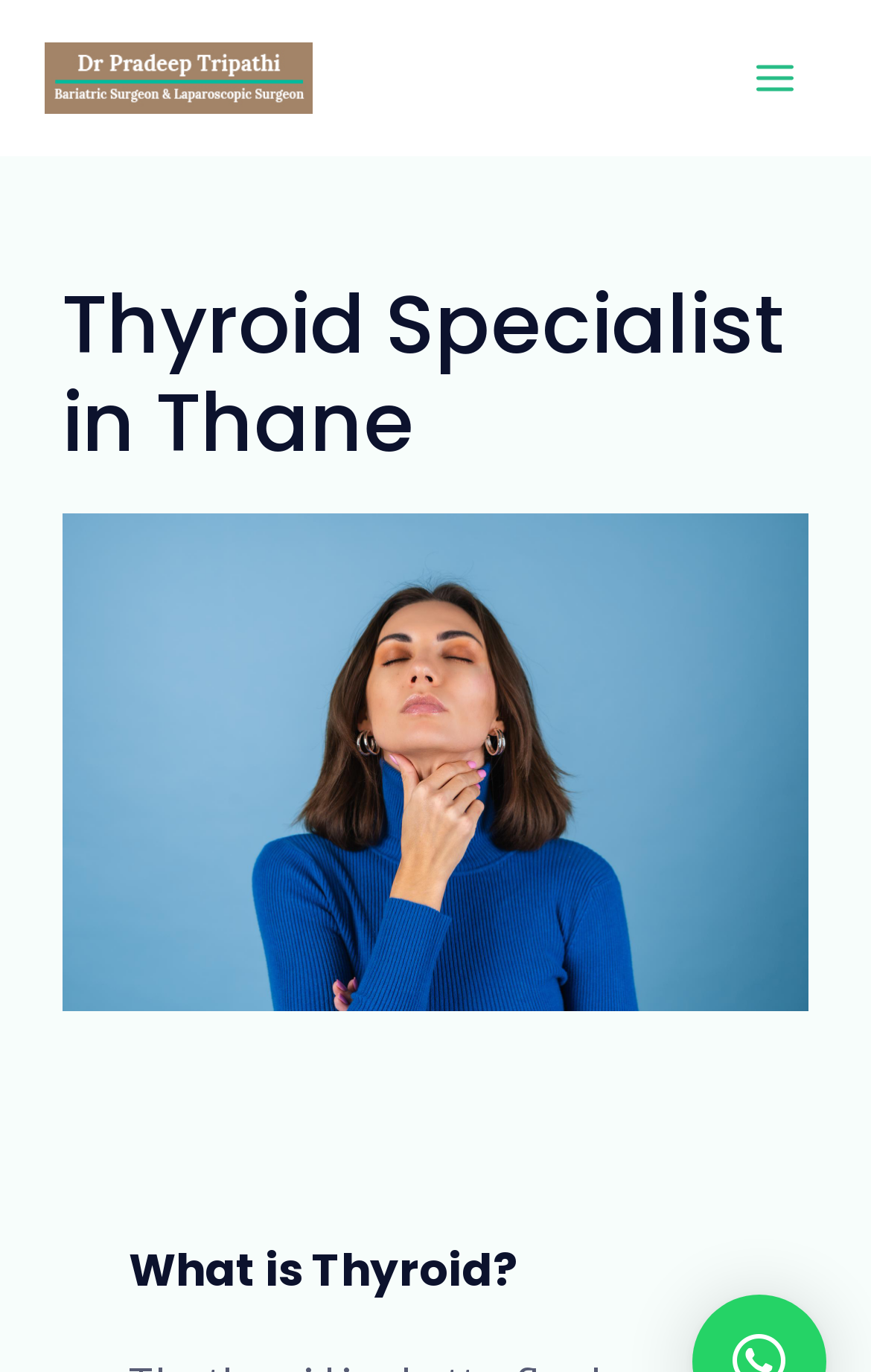Create a detailed summary of the webpage's content and design.

The webpage is about a thyroid specialist in Thane, with a focus on booking an appointment with the best thyroid doctor in Mumbai. 

At the top left of the page, there is a link to "Best Laparoscopic Surgeon in Mumbai" accompanied by a related image. 

On the top right, there is a "Main Menu" button that can be expanded. 

Below the menu button, there is a large header section that spans most of the page's width. This section contains three headings: "Thyroid Specialist in Thane" at the top, followed by an empty heading, and then another empty heading with a non-breaking space character. 

Further down the page, there is a heading that asks "What is Thyroid?" positioned near the bottom of the page.